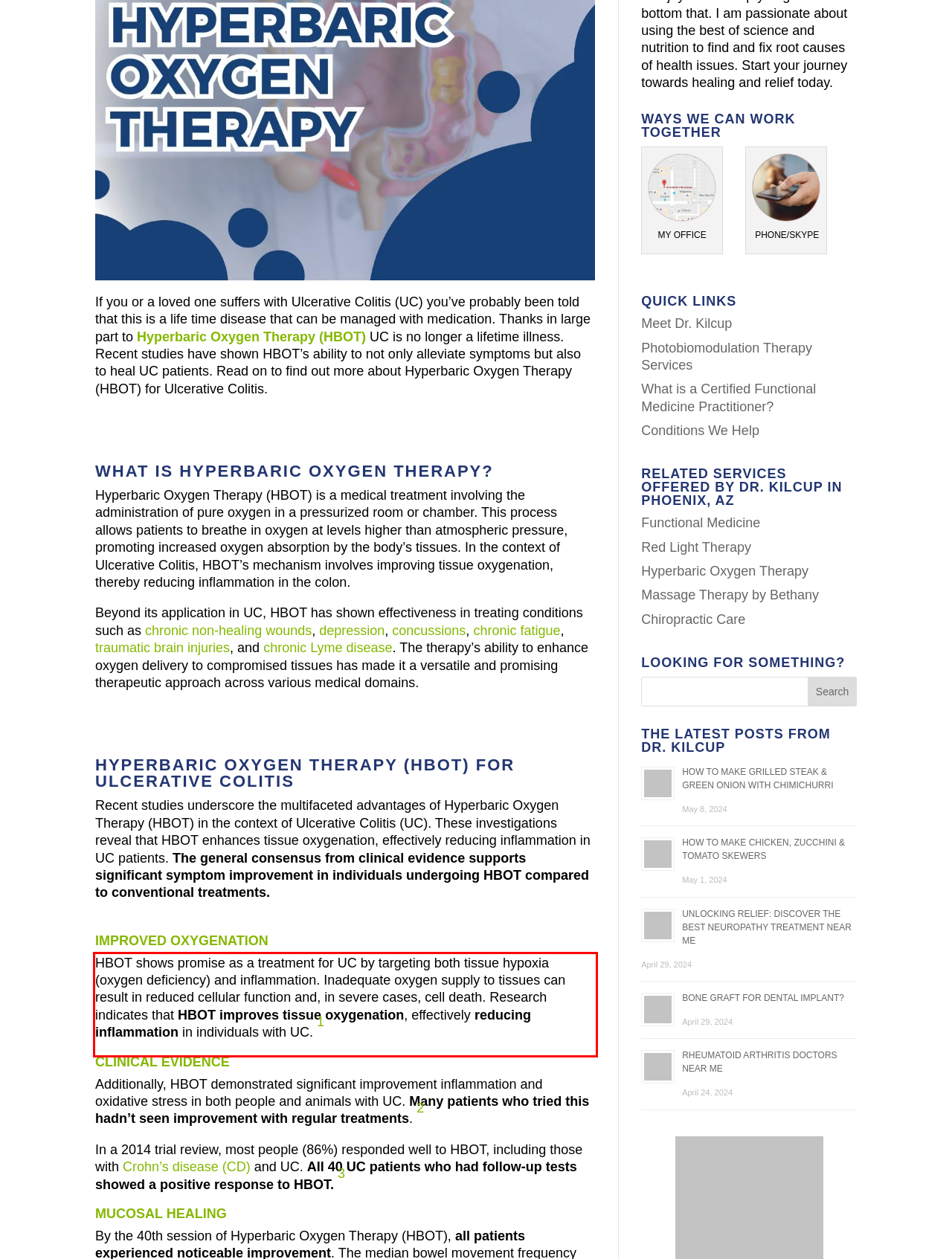You have a screenshot of a webpage where a UI element is enclosed in a red rectangle. Perform OCR to capture the text inside this red rectangle.

HBOT shows promise as a treatment for UC by targeting both tissue hypoxia (oxygen deficiency) and inflammation. Inadequate oxygen supply to tissues can result in reduced cellular function and, in severe cases, cell death. Research indicates that HBOT improves tissue oxygenation, effectively reducing inflammation in individuals with UC. 1